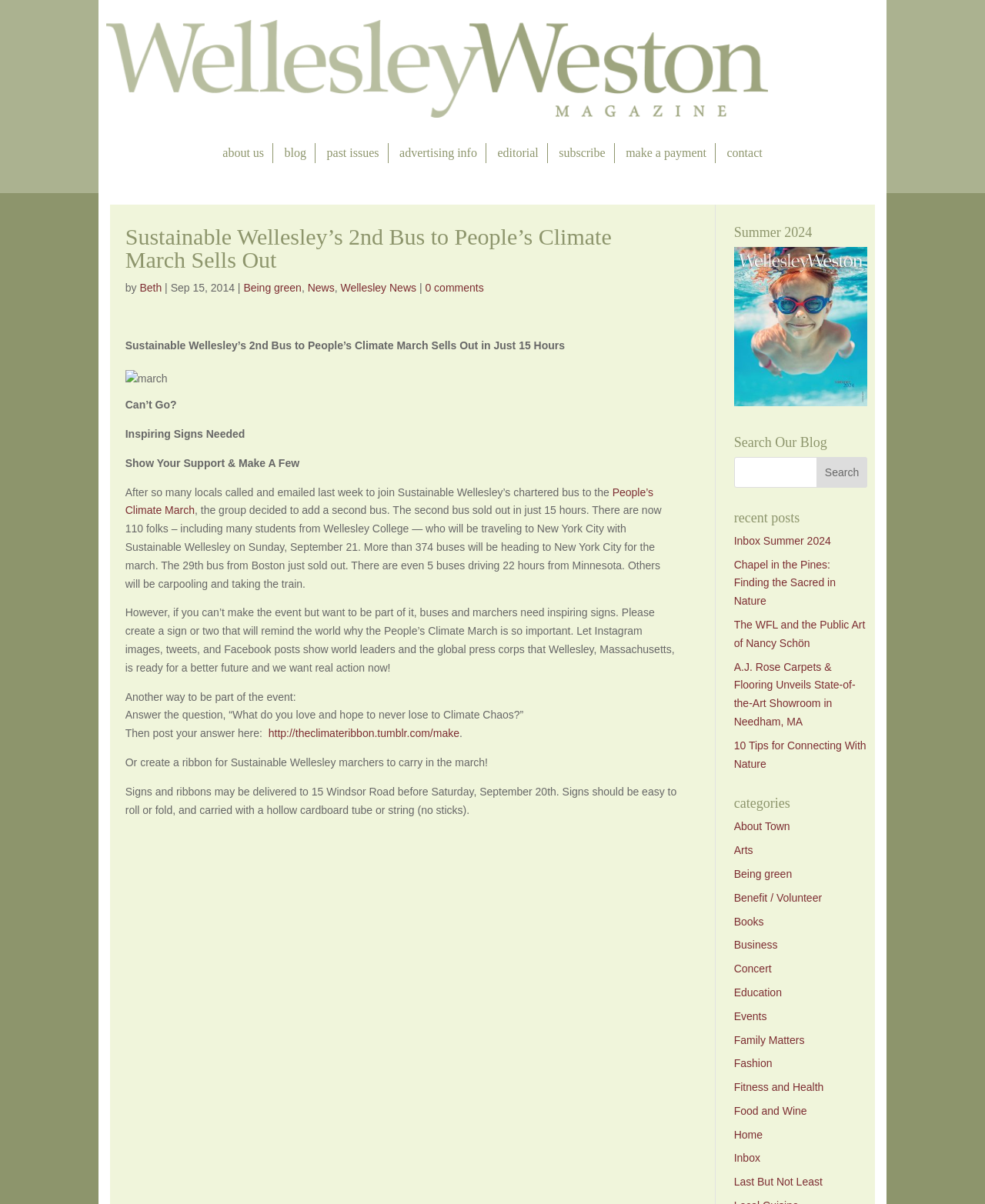Determine the coordinates of the bounding box for the clickable area needed to execute this instruction: "Search for something".

[0.745, 0.36, 0.88, 0.386]